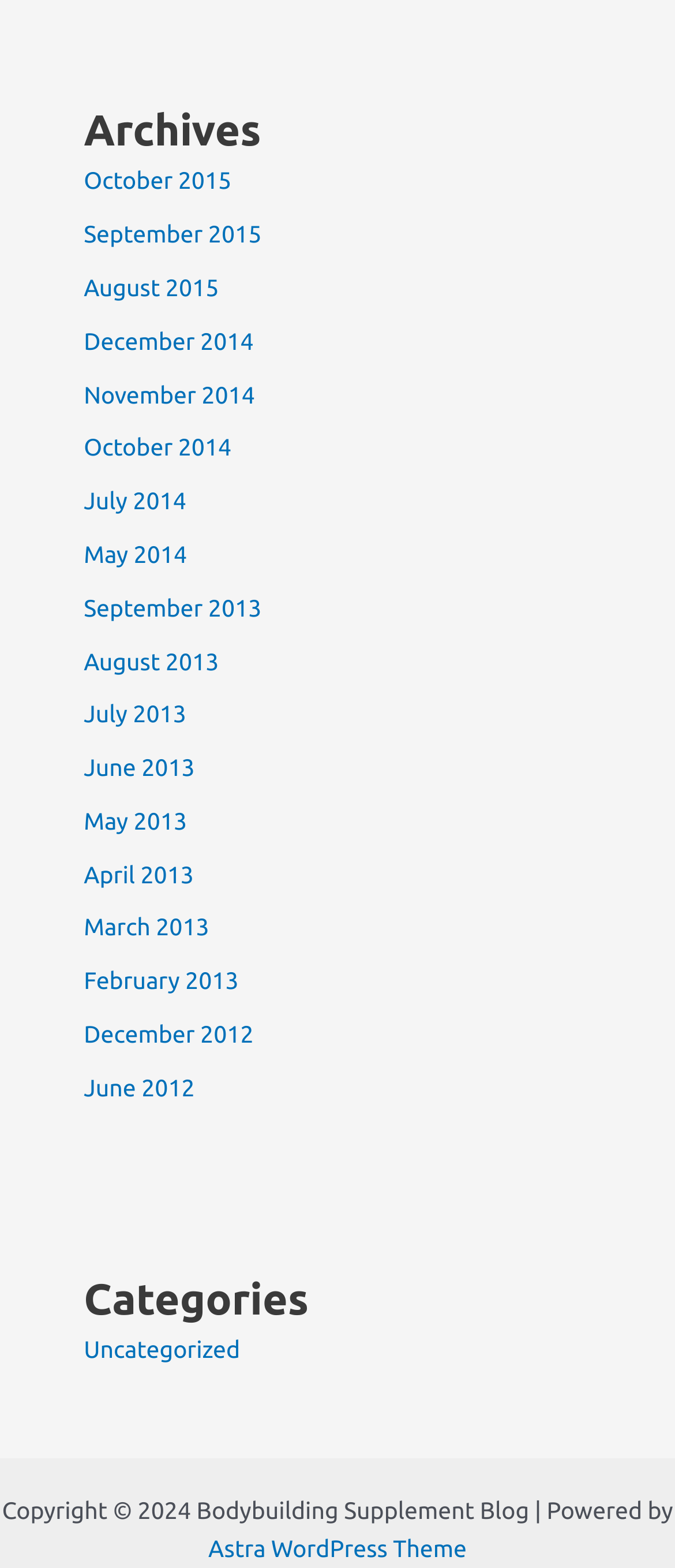Bounding box coordinates are specified in the format (top-left x, top-left y, bottom-right x, bottom-right y). All values are floating point numbers bounded between 0 and 1. Please provide the bounding box coordinate of the region this sentence describes: Uncategorized

[0.124, 0.852, 0.356, 0.87]